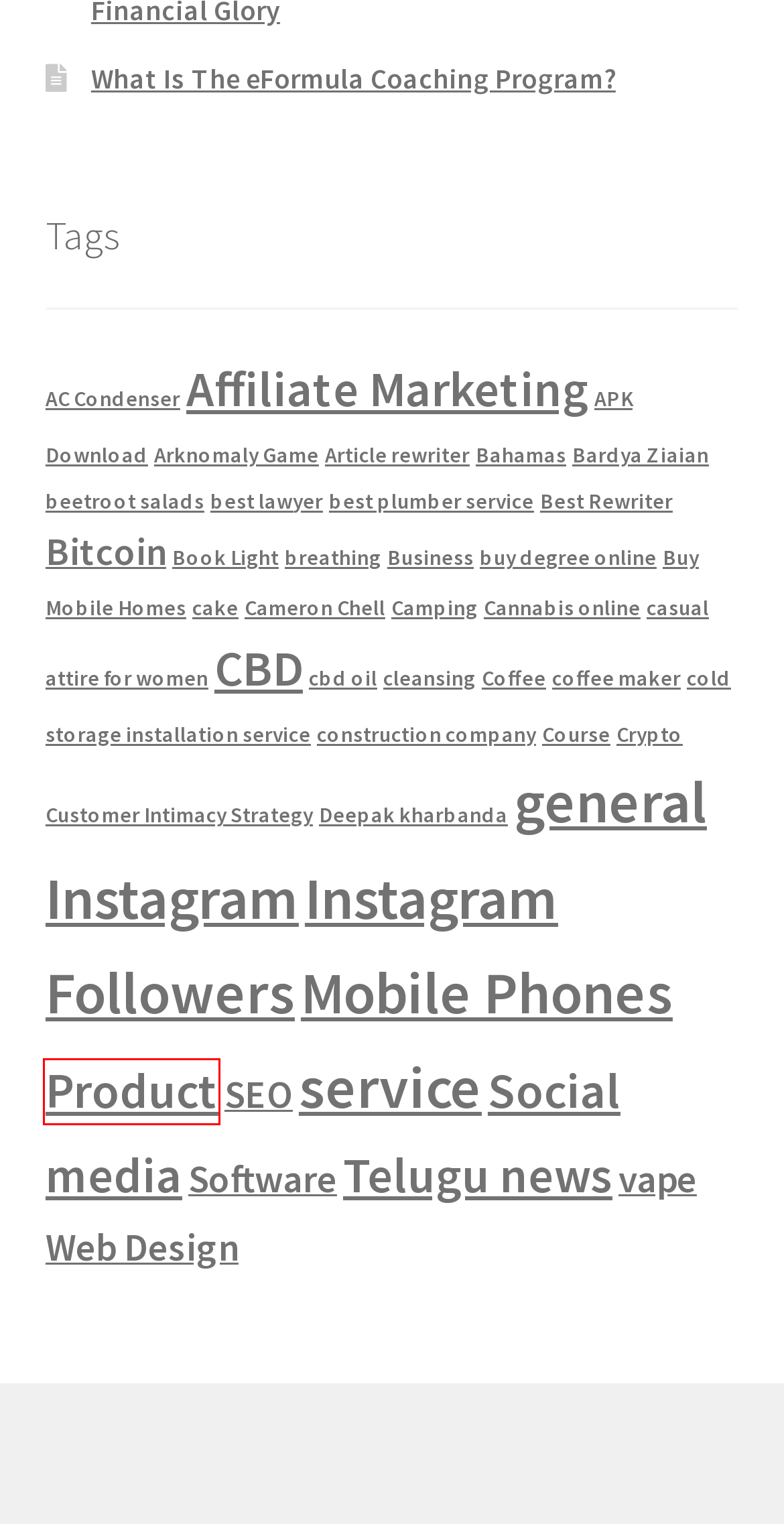A screenshot of a webpage is provided, featuring a red bounding box around a specific UI element. Identify the webpage description that most accurately reflects the new webpage after interacting with the selected element. Here are the candidates:
A. buy degree online – All  In For The 99 Percent
B. Deepak kharbanda – All  In For The 99 Percent
C. Affiliate Marketing – All  In For The 99 Percent
D. Product – All  In For The 99 Percent
E. breathing – All  In For The 99 Percent
F. Book Light – All  In For The 99 Percent
G. CBD – All  In For The 99 Percent
H. Best Rewriter – All  In For The 99 Percent

D